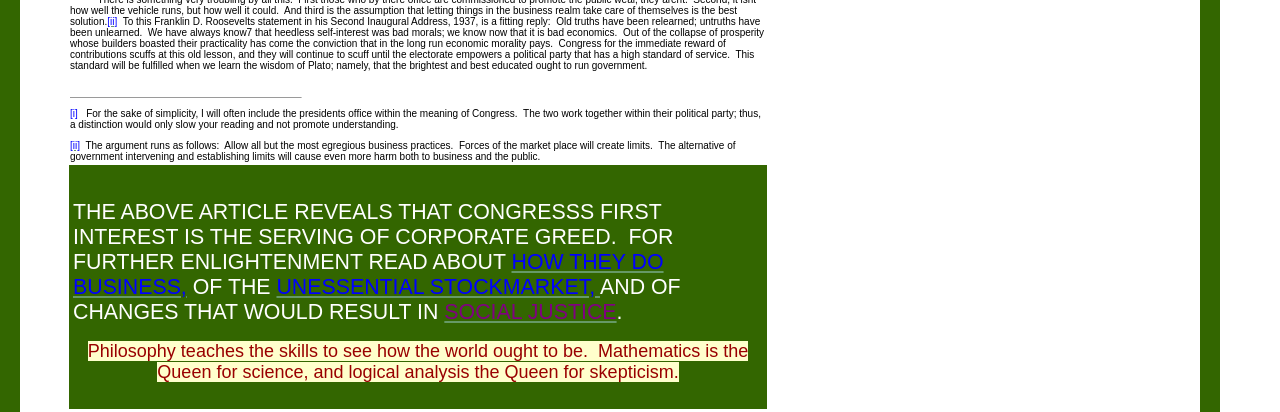What is the theme of the article?
Look at the image and respond to the question as thoroughly as possible.

The article appears to be discussing the theme of social justice and government accountability, as evidenced by the text 'CHANGES THAT WOULD RESULT IN SOCIAL JUSTICE' and the criticism of Congress's prioritization of corporate greed over the public interest.